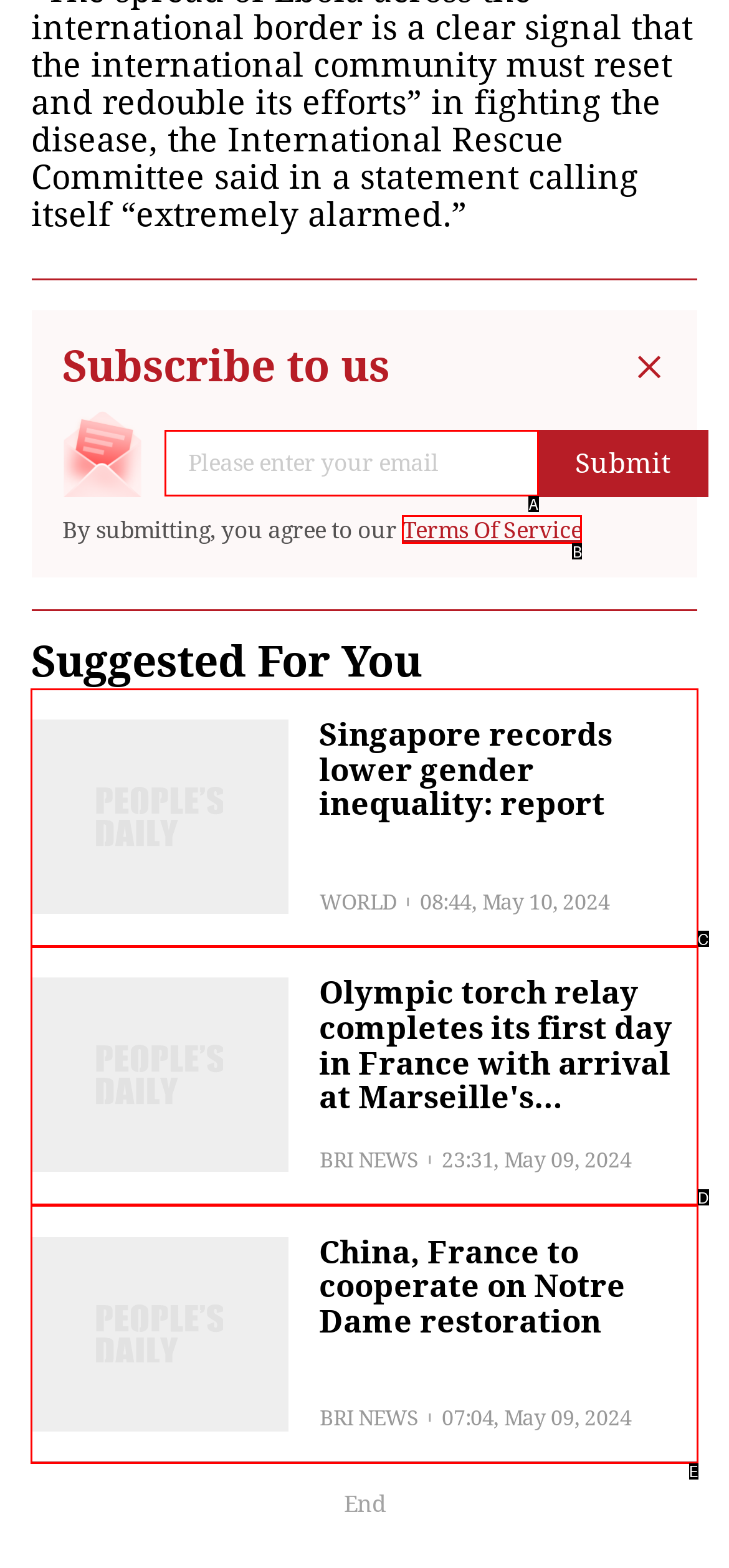Given the element description: Terms Of Service
Pick the letter of the correct option from the list.

B